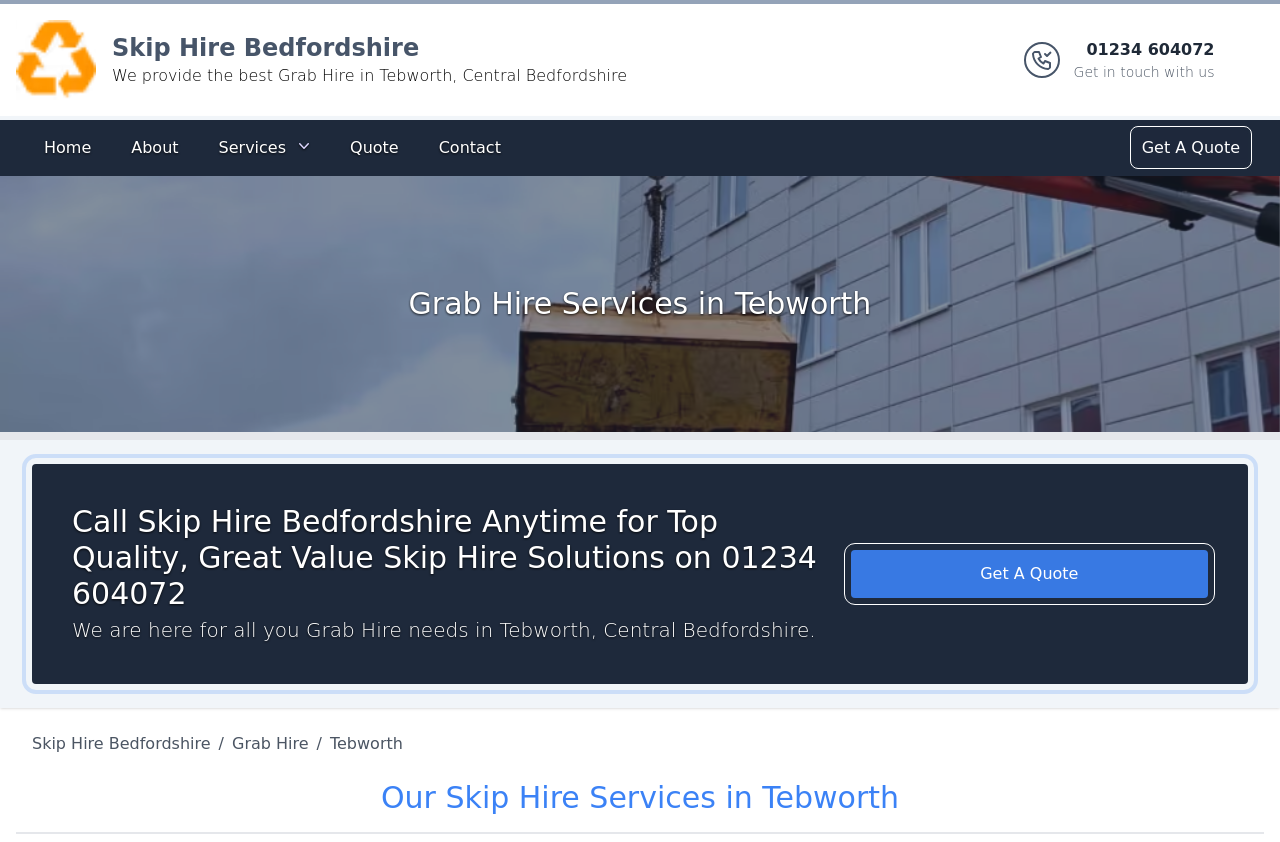What is the location where Skip Hire Bedfordshire provides grab hire services?
By examining the image, provide a one-word or phrase answer.

Tebworth, Central Bedfordshire